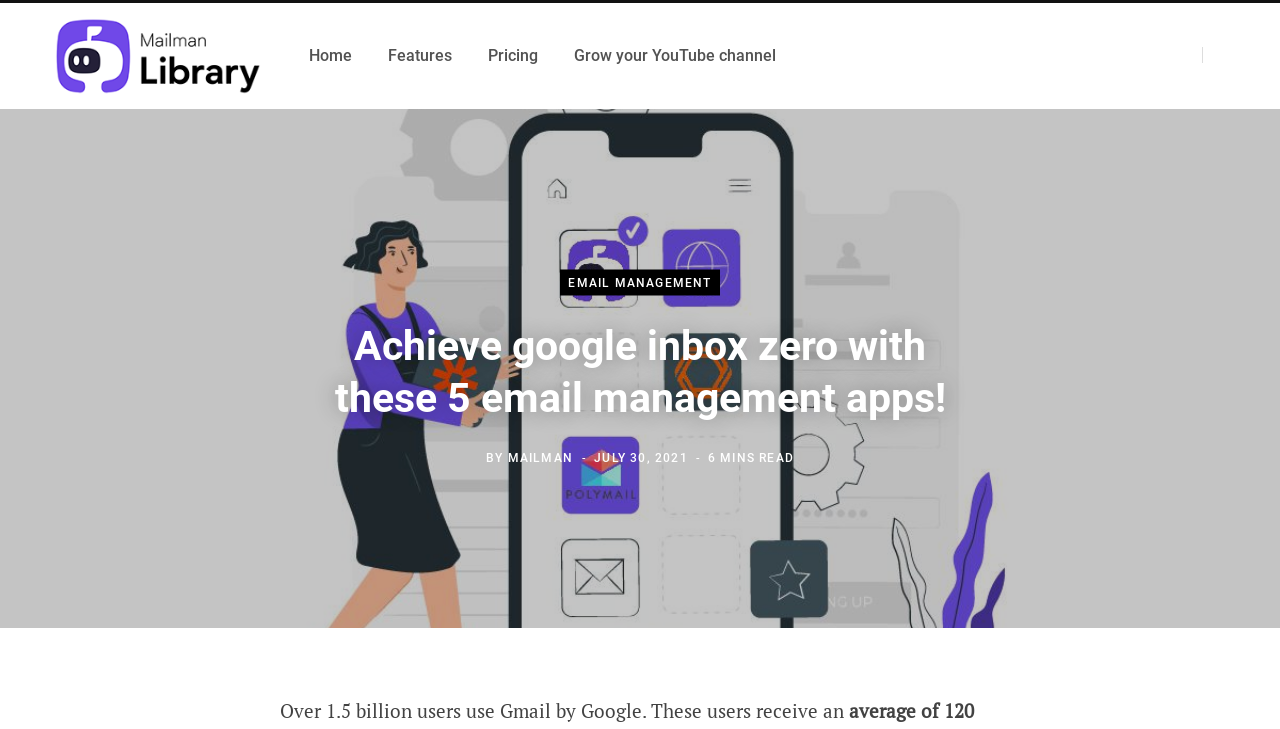Give a one-word or short phrase answer to the question: 
What is the topic of the webpage?

Email management